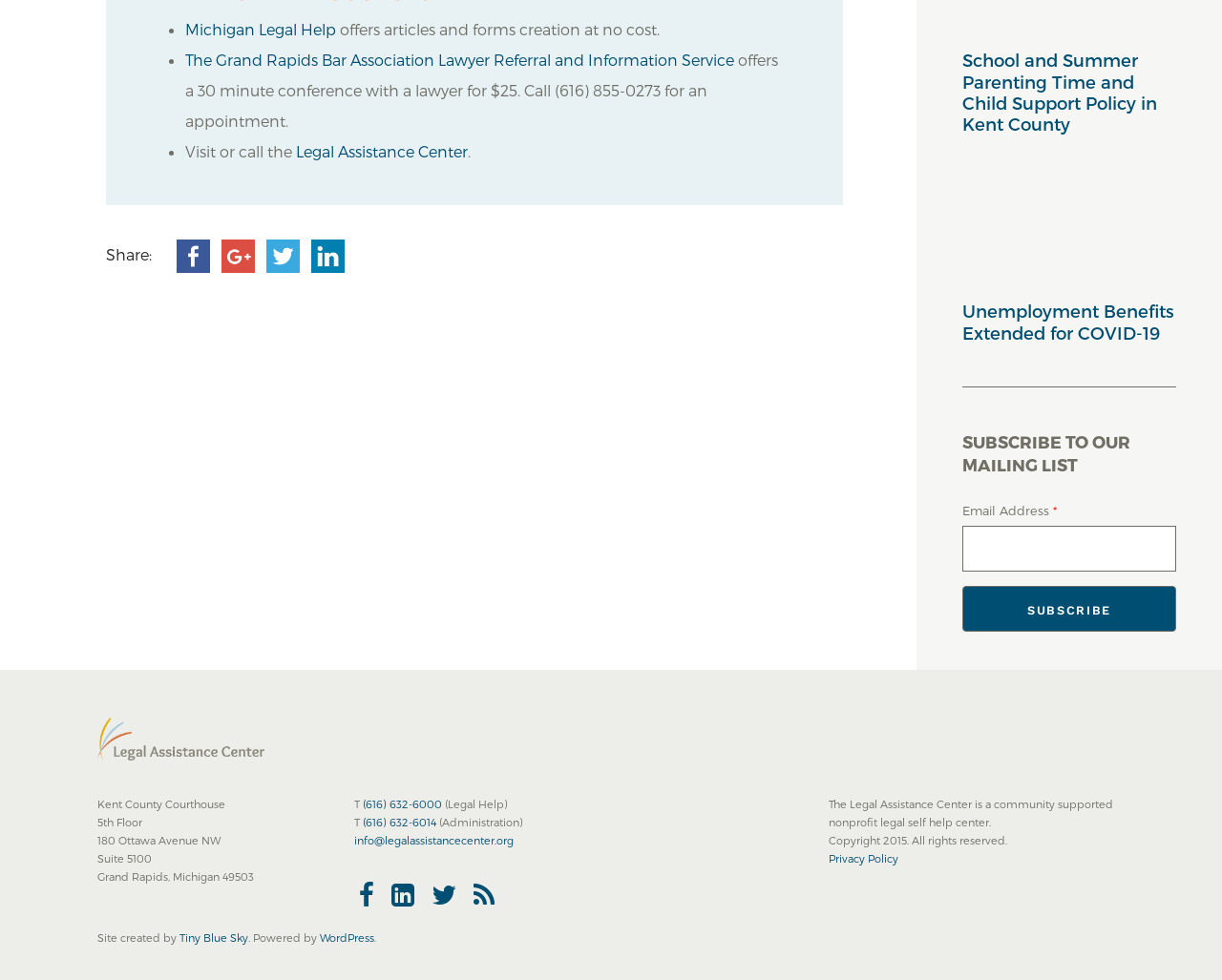Determine the bounding box coordinates in the format (top-left x, top-left y, bottom-right x, bottom-right y). Ensure all values are floating point numbers between 0 and 1. Identify the bounding box of the UI element described by: title="Syndicate this site using RSS"

[0.388, 0.896, 0.405, 0.928]